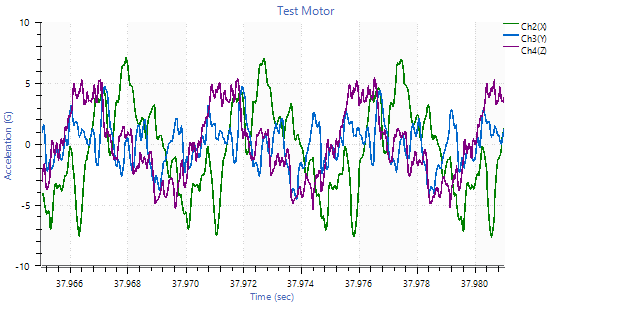Give a thorough description of the image, including any visible elements and their relationships.

The image presents a graphical representation of acceleration time waveforms for a test motor, illustrating data for three axes labeled as channels: Ch2 (green), Ch0 (blue), and Ch4 (purple). The chart spans from approximately 37.966 to 37.980 seconds on the x-axis, while the y-axis measures acceleration in G (gravity) units, ranging from -10 to +10 G. This view offers insight into the motor’s performance, indicating variations in acceleration over a short time frame, with notable fluctuations observed particularly in the high-frequency data. The visibility of the x and z traces highlights specific aspects of the motor's operational characteristics, as referenced in the related figures and descriptions.